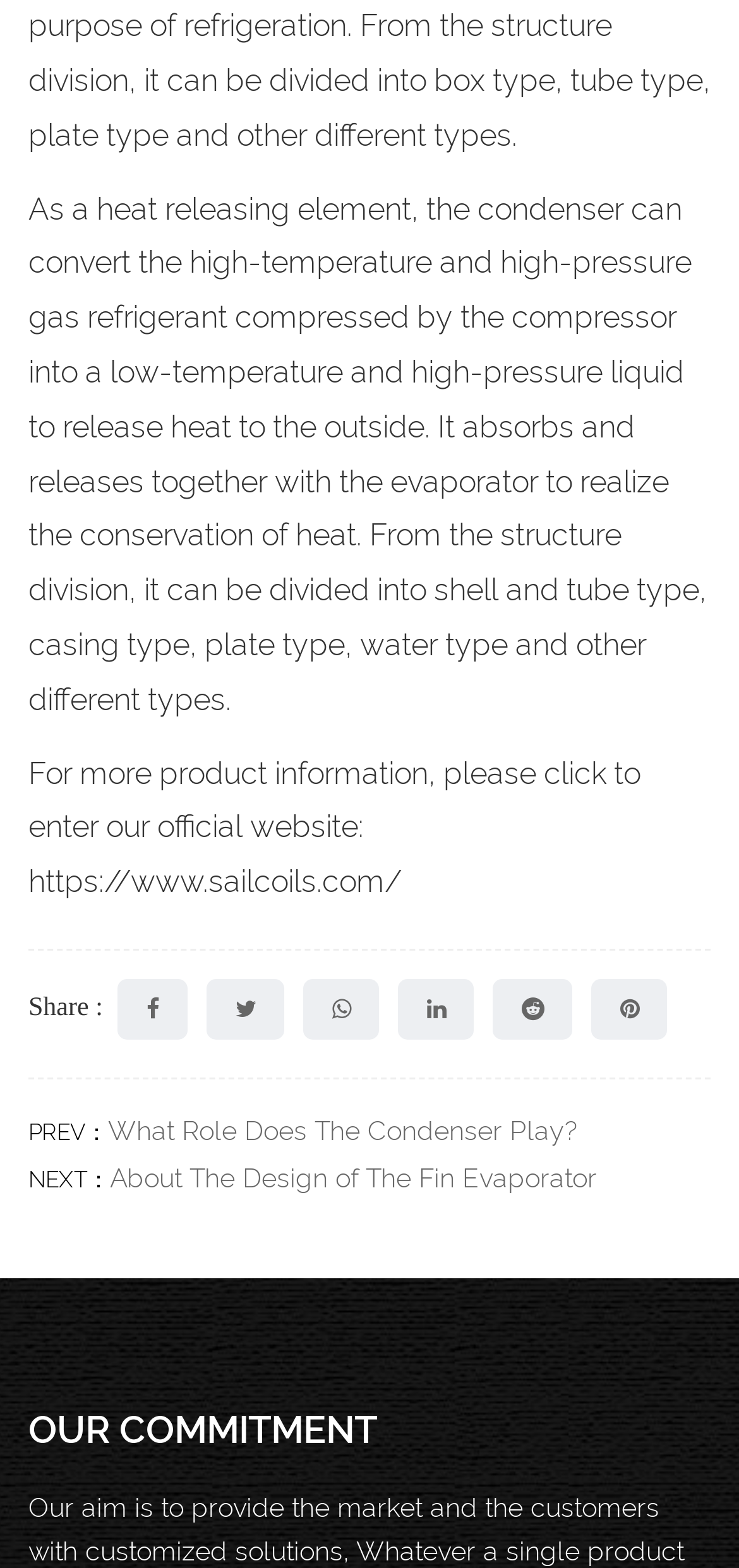What is the function of the condenser?
Using the image as a reference, give an elaborate response to the question.

According to the text, the condenser is a heat releasing element that converts high-temperature and high-pressure gas refrigerant into low-temperature and high-pressure liquid, releasing heat to the outside.